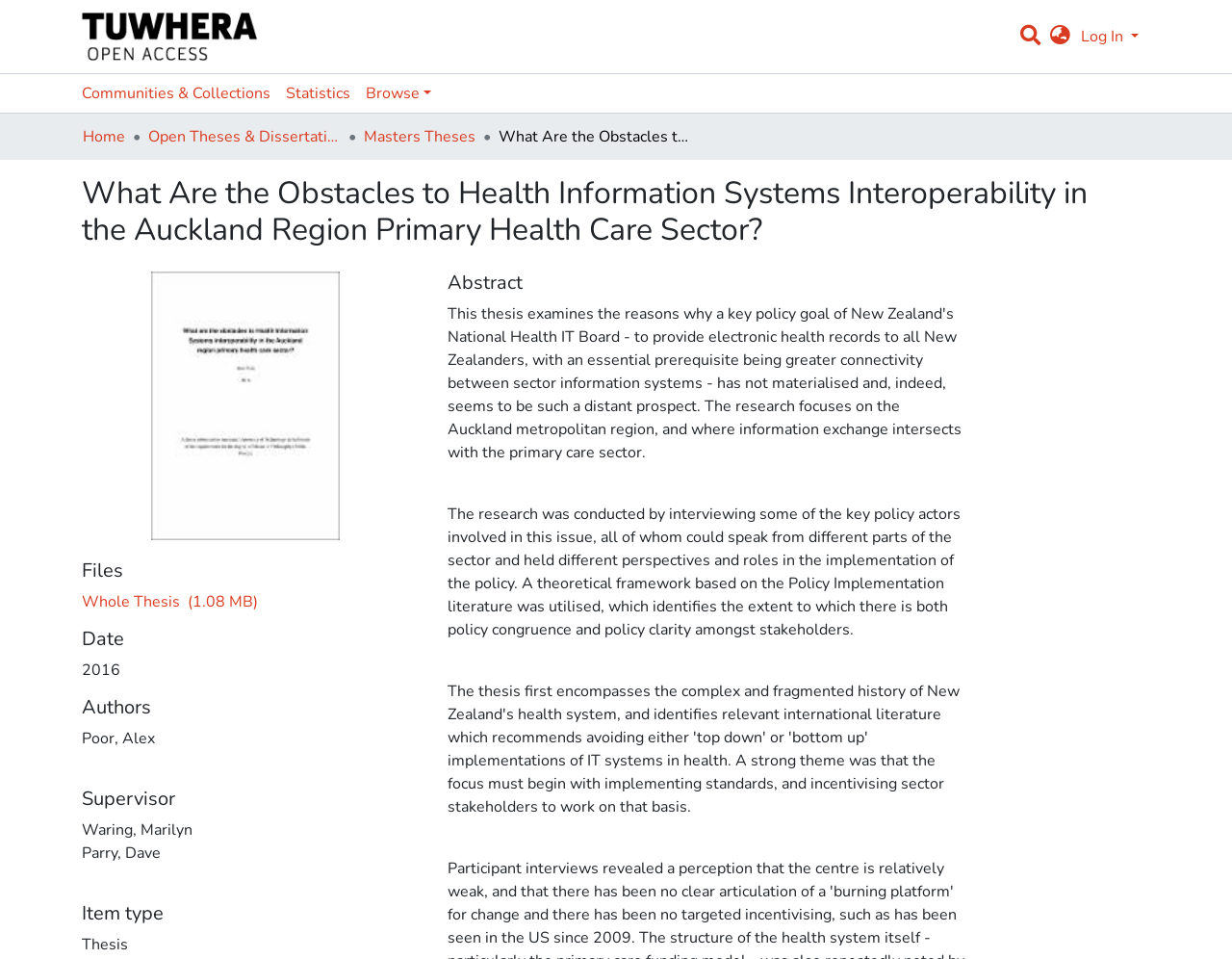Respond to the question below with a single word or phrase: What is the file size of the whole thesis?

1.08 MB